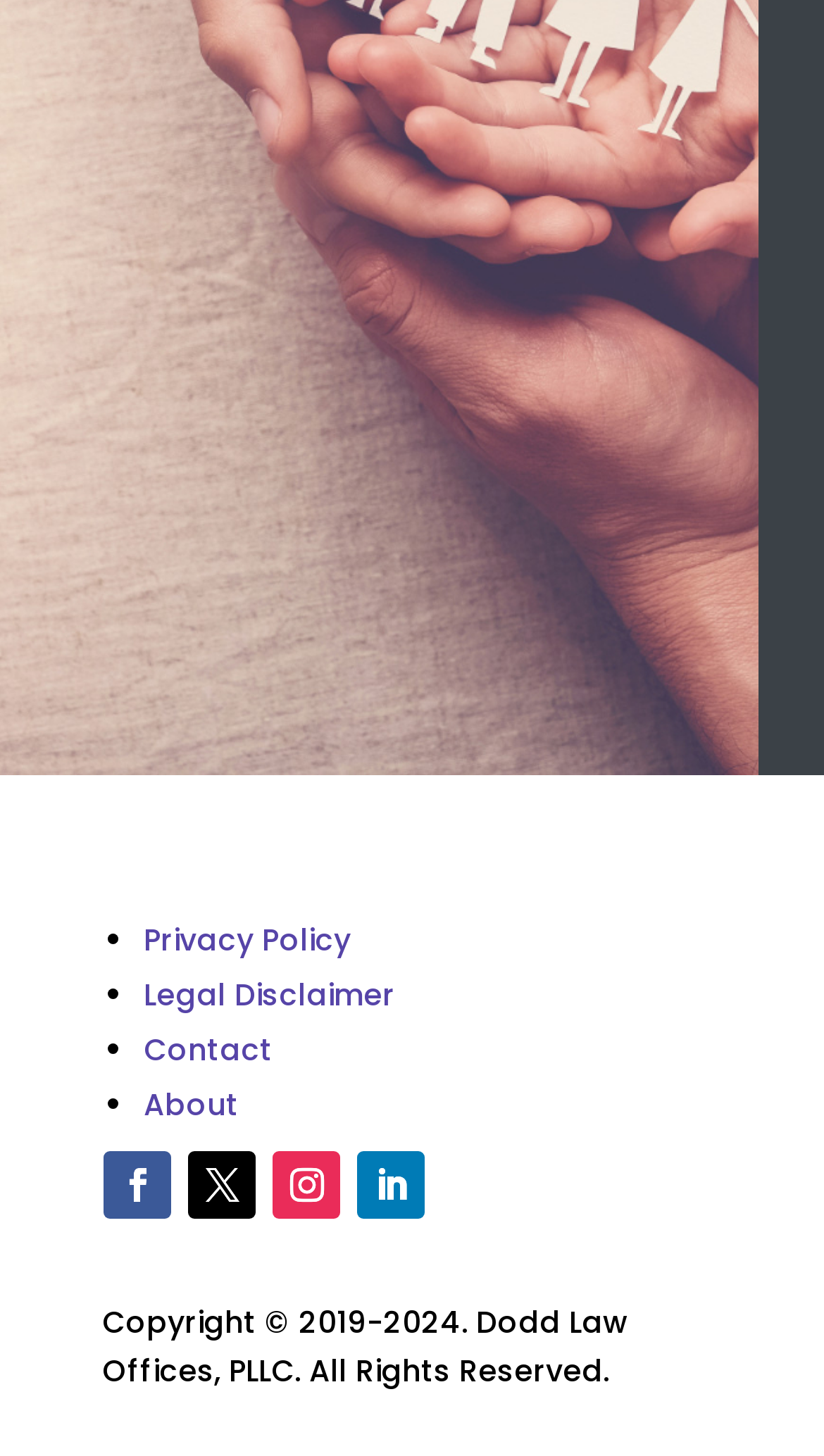Select the bounding box coordinates of the element I need to click to carry out the following instruction: "Contact us".

[0.174, 0.706, 0.33, 0.735]